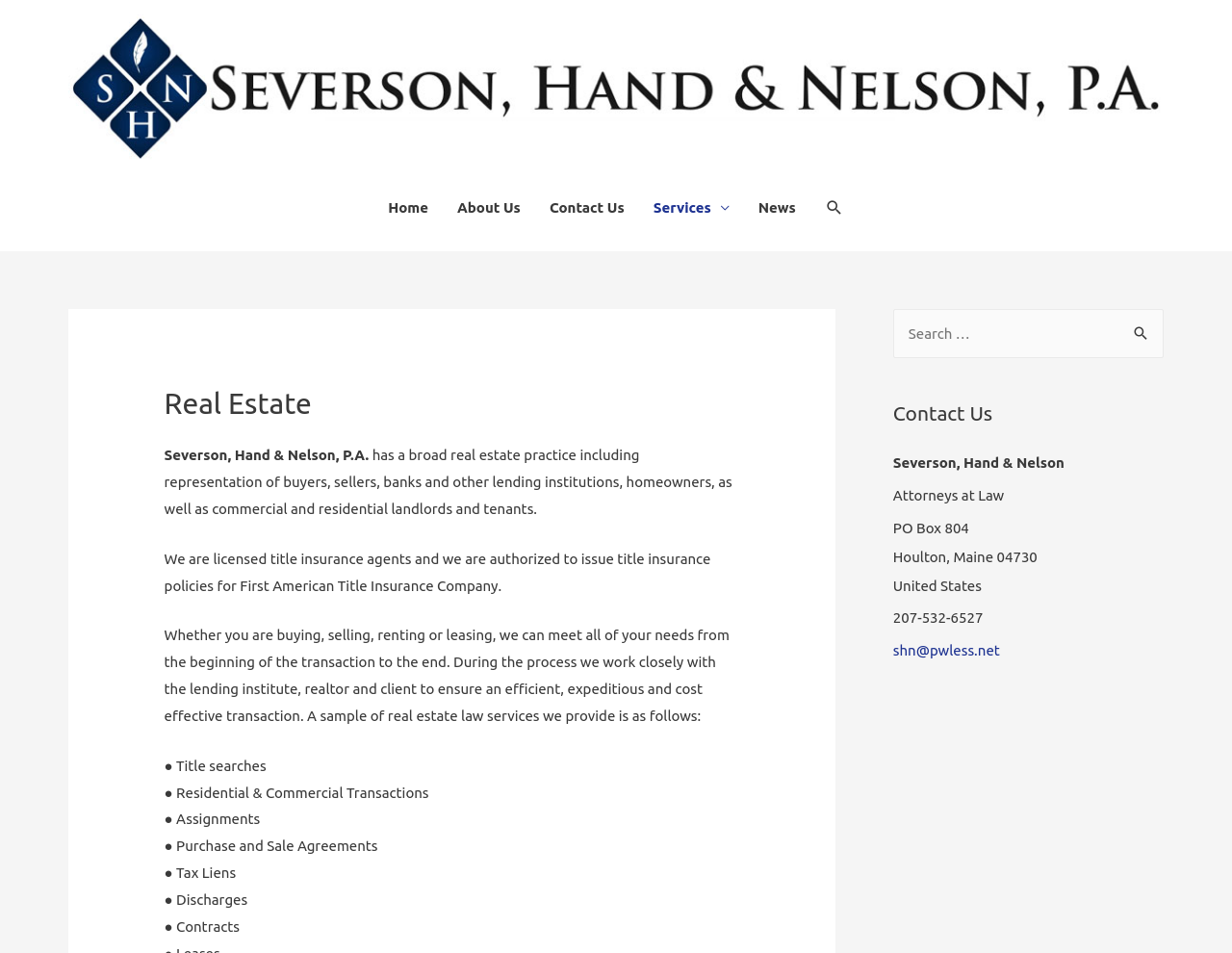Locate the bounding box of the UI element based on this description: "alt="Severson Hand & Nelson"". Provide four float numbers between 0 and 1 as [left, top, right, bottom].

[0.055, 0.084, 0.945, 0.101]